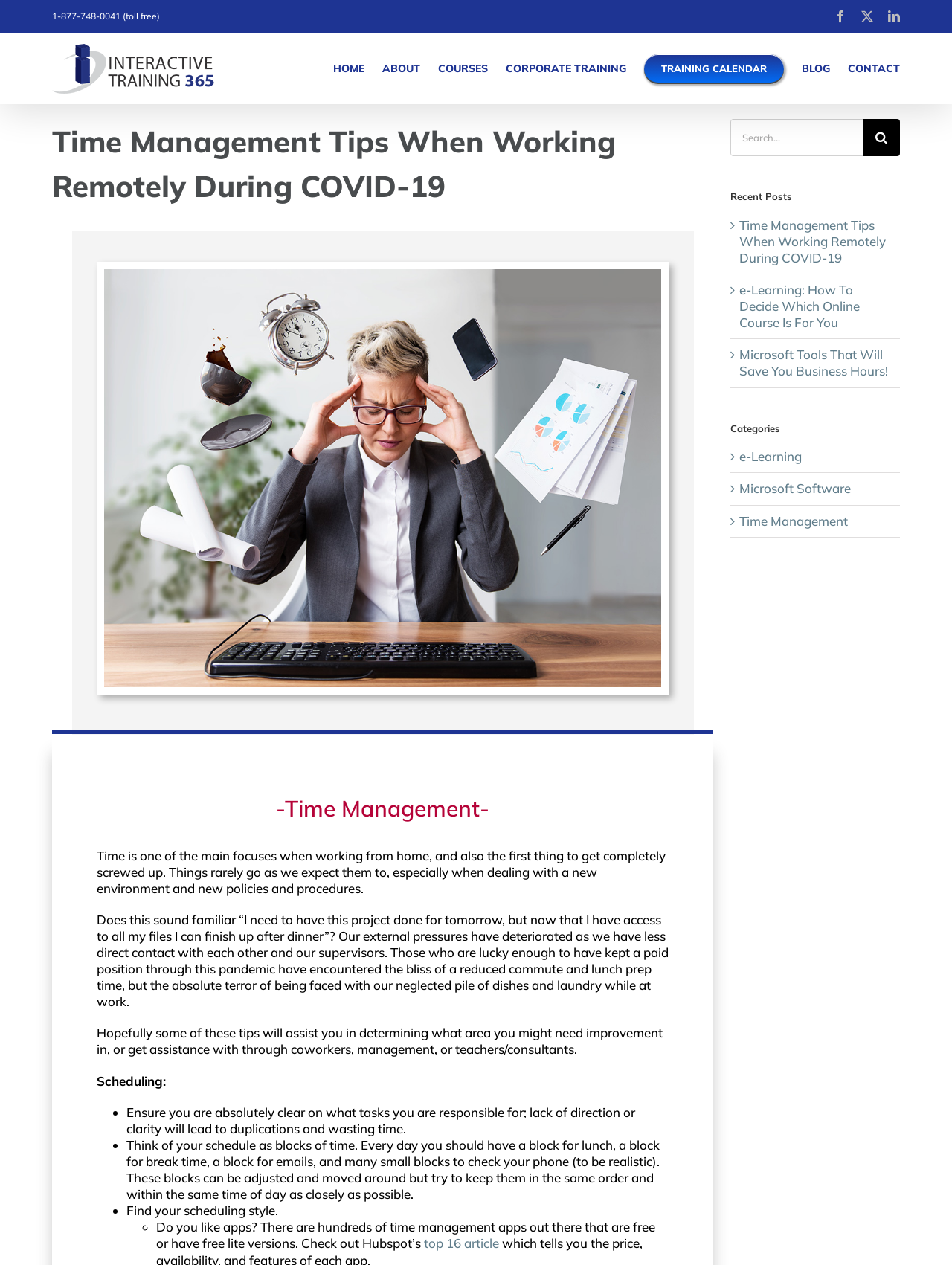Please examine the image and answer the question with a detailed explanation:
What is the toll-free number provided on the webpage?

The toll-free number is mentioned at the top of the webpage, which is 1-877-748-0041. This number is likely provided for users to contact the organization or company associated with the webpage.